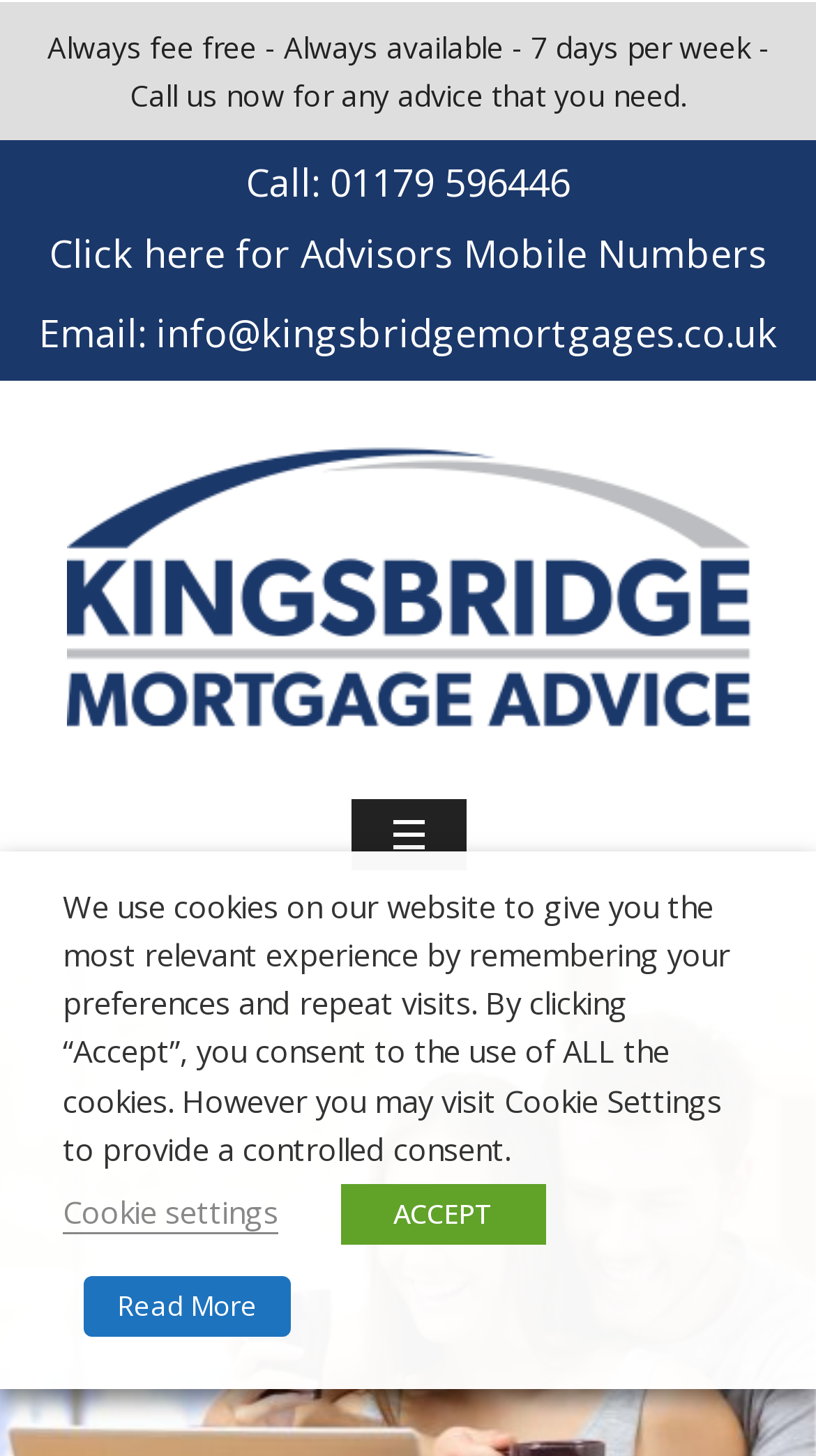What is the topic of the webpage?
Give a detailed response to the question by analyzing the screenshot.

I found the topic of the webpage by looking at the link element with the text 'Mortgage Advice Bristol' which is located at the top of the webpage, and also by considering the overall content of the webpage.